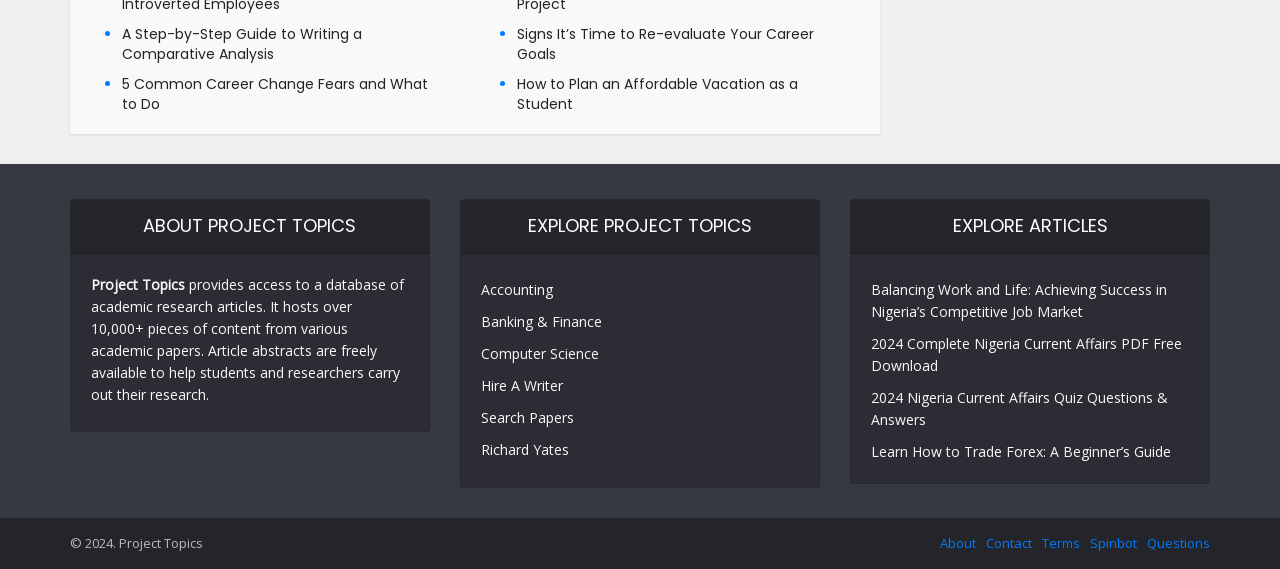Please find the bounding box coordinates of the element that you should click to achieve the following instruction: "Visit the about page". The coordinates should be presented as four float numbers between 0 and 1: [left, top, right, bottom].

[0.734, 0.938, 0.762, 0.97]